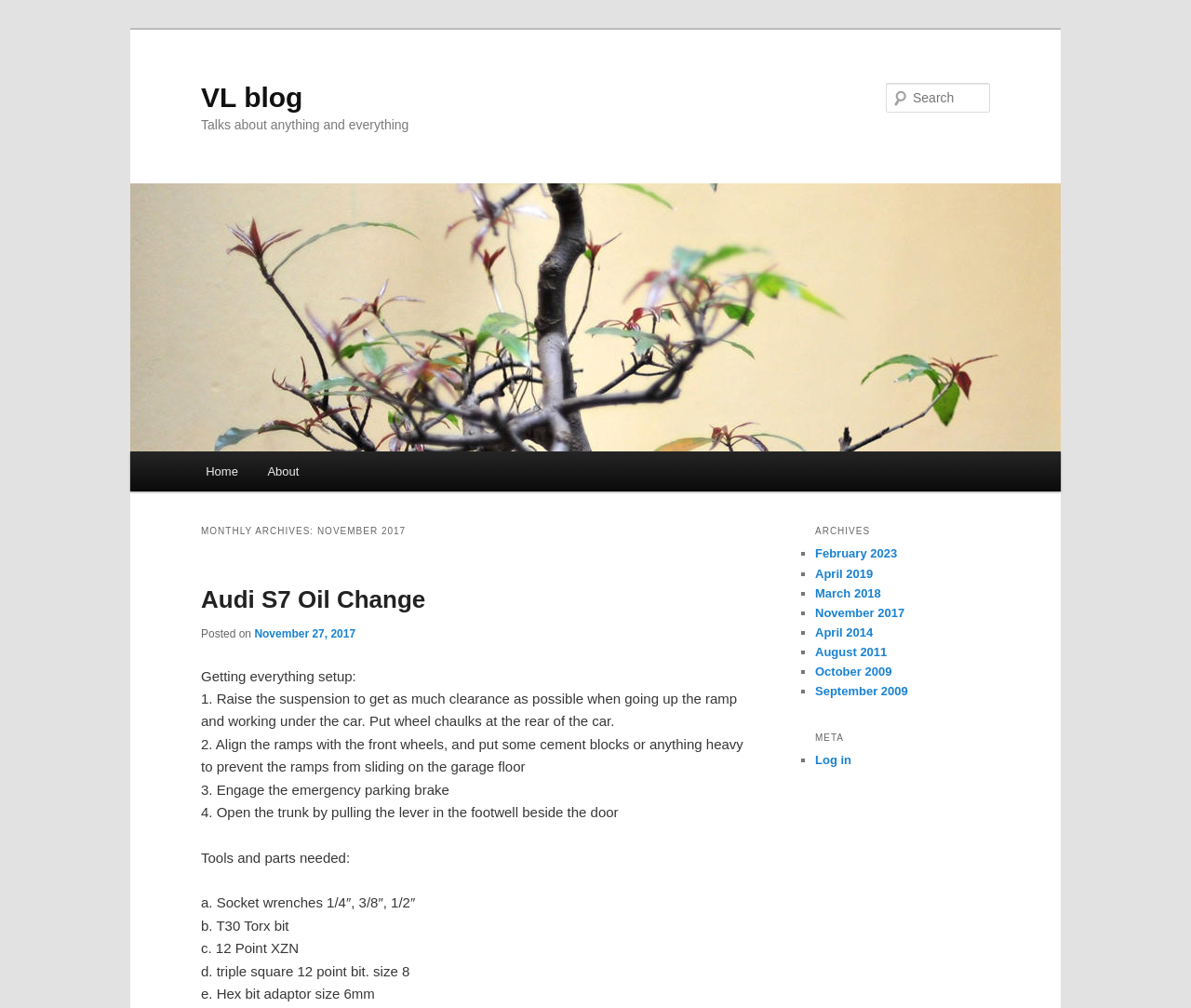Kindly respond to the following question with a single word or a brief phrase: 
What is the name of this blog?

VL blog